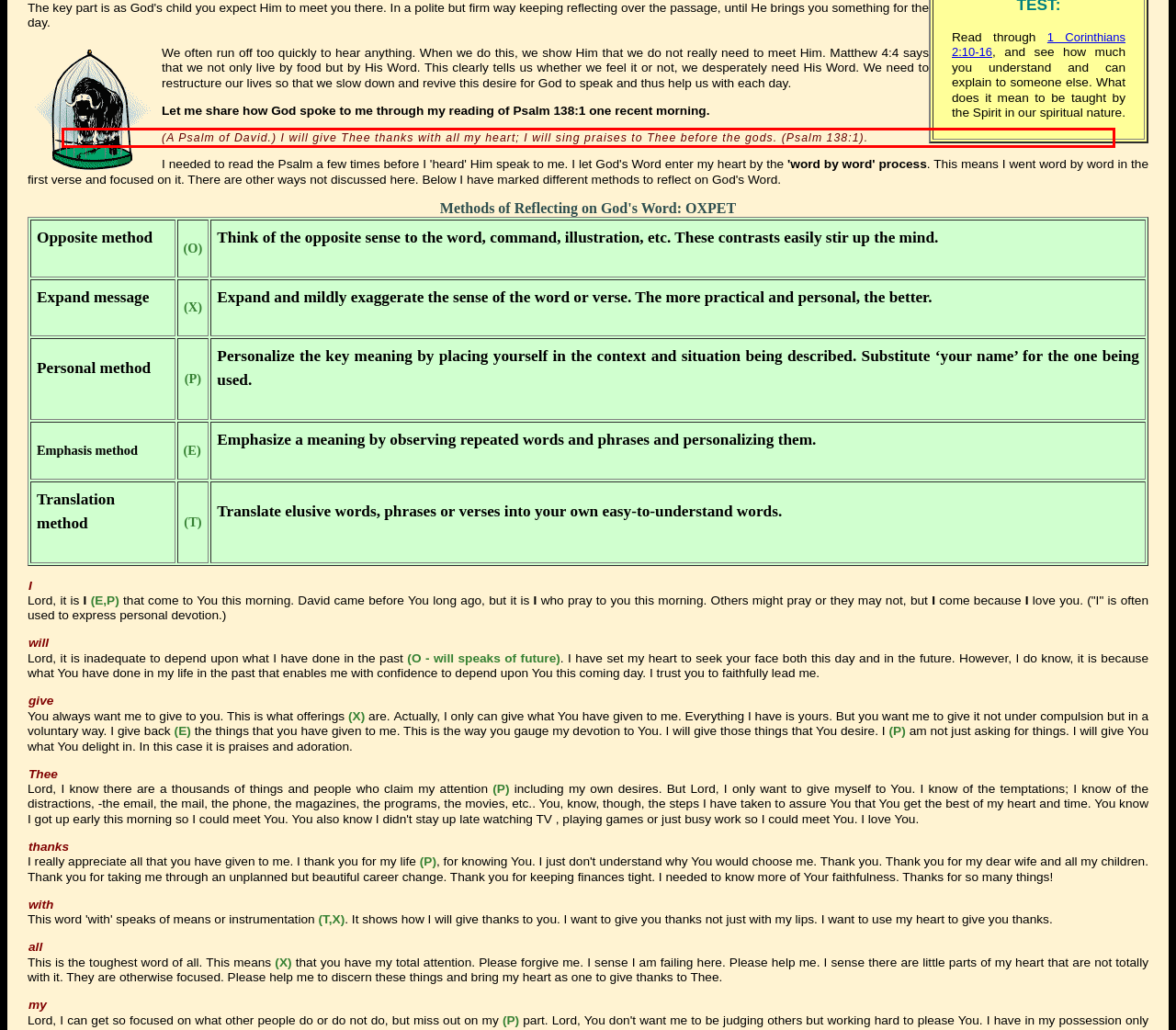Please extract the text content within the red bounding box on the webpage screenshot using OCR.

(A Psalm of David.) I will give Thee thanks with all my heart; I will sing praises to Thee before the gods. (Psalm 138:1).